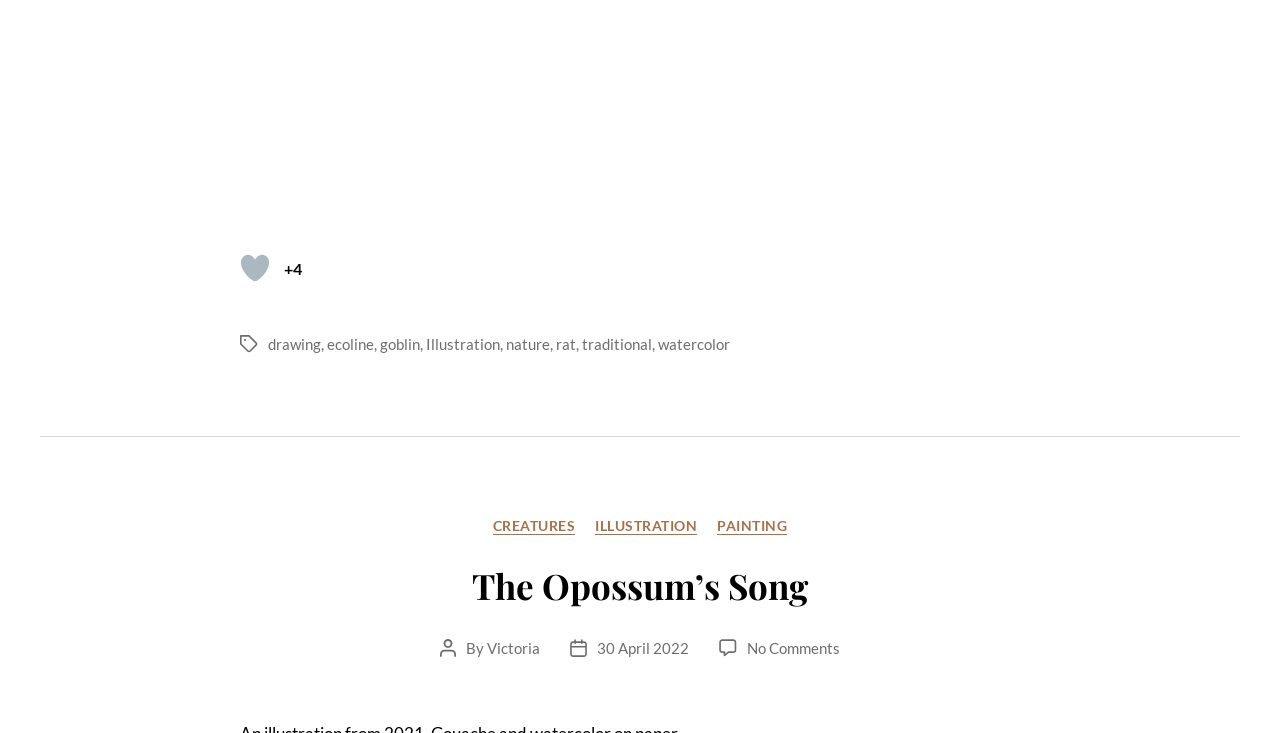Kindly determine the bounding box coordinates for the clickable area to achieve the given instruction: "Click the Like Button".

[0.188, 0.345, 0.211, 0.386]